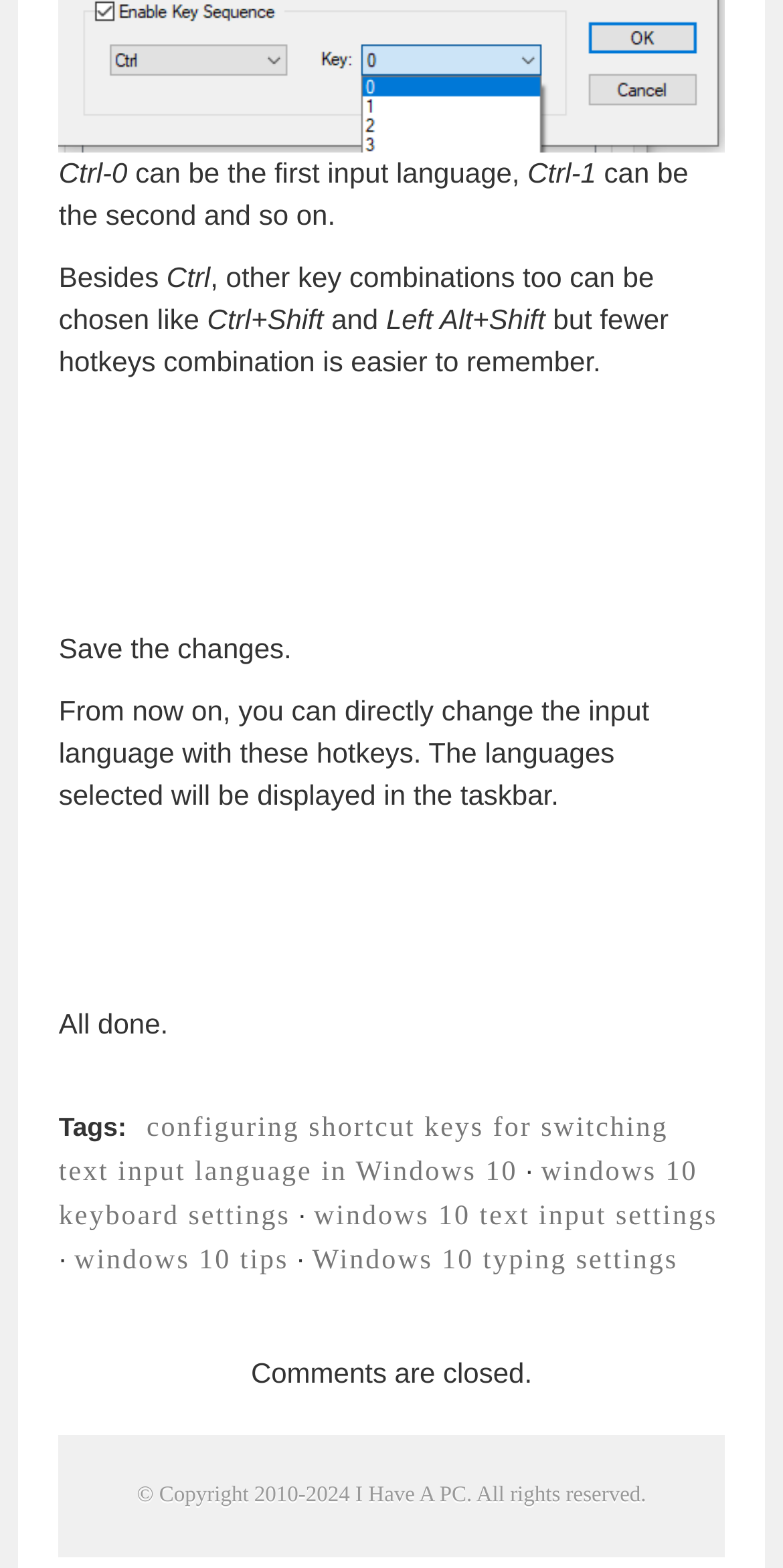How many images are there on this webpage?
Based on the image, provide a one-word or brief-phrase response.

4